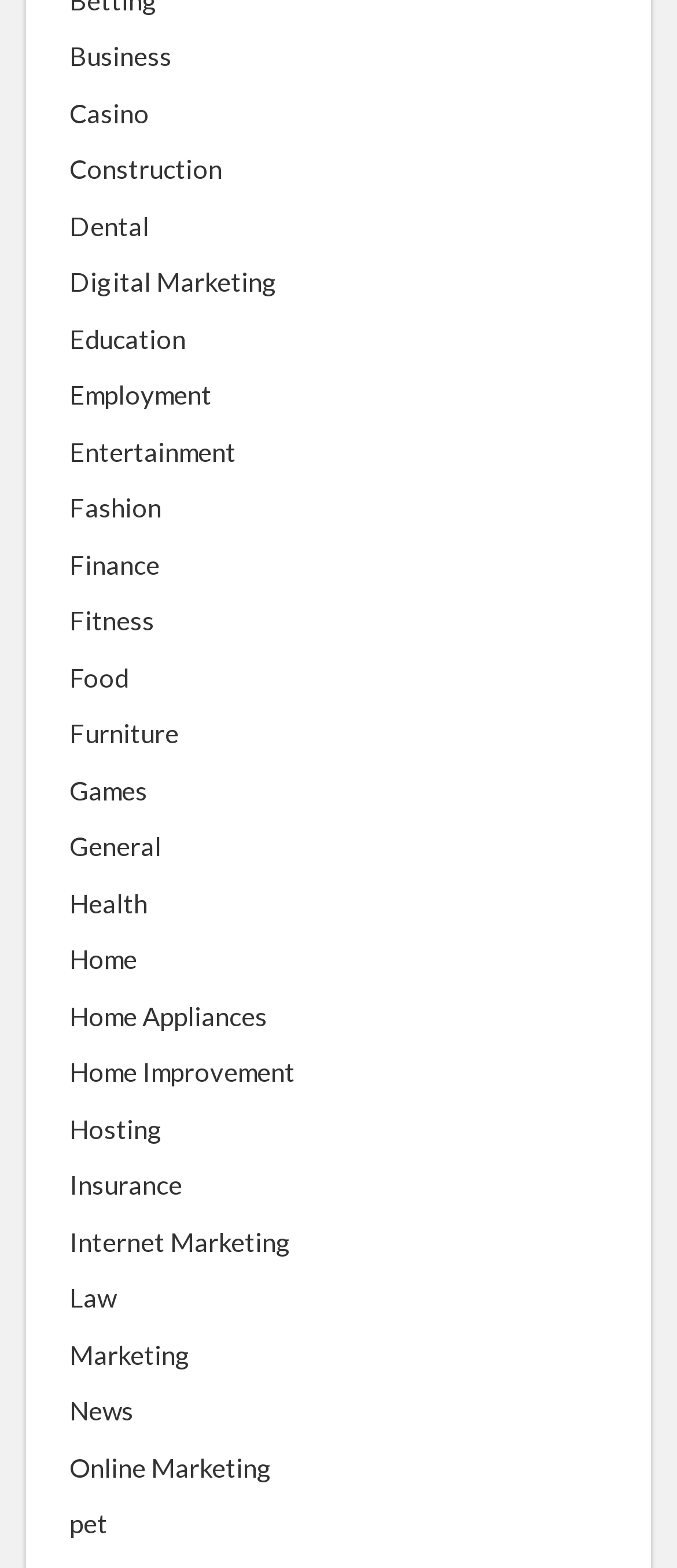Use a single word or phrase to answer the question:
How many categories start with the letter 'H'?

2